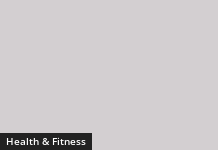Explain the image thoroughly, mentioning every notable detail.

The image represents a link titled "Health & Fitness," which suggests a focus on topics related to well-being and physical activity. The design features a straightforward and modern aesthetic, inviting users to explore content that likely includes health tips, fitness routines, and lifestyle advice aimed at promoting a healthier lifestyle. This section of the webpage potentially connects readers to articles or resources that emphasize the importance of maintaining physical fitness and overall health.